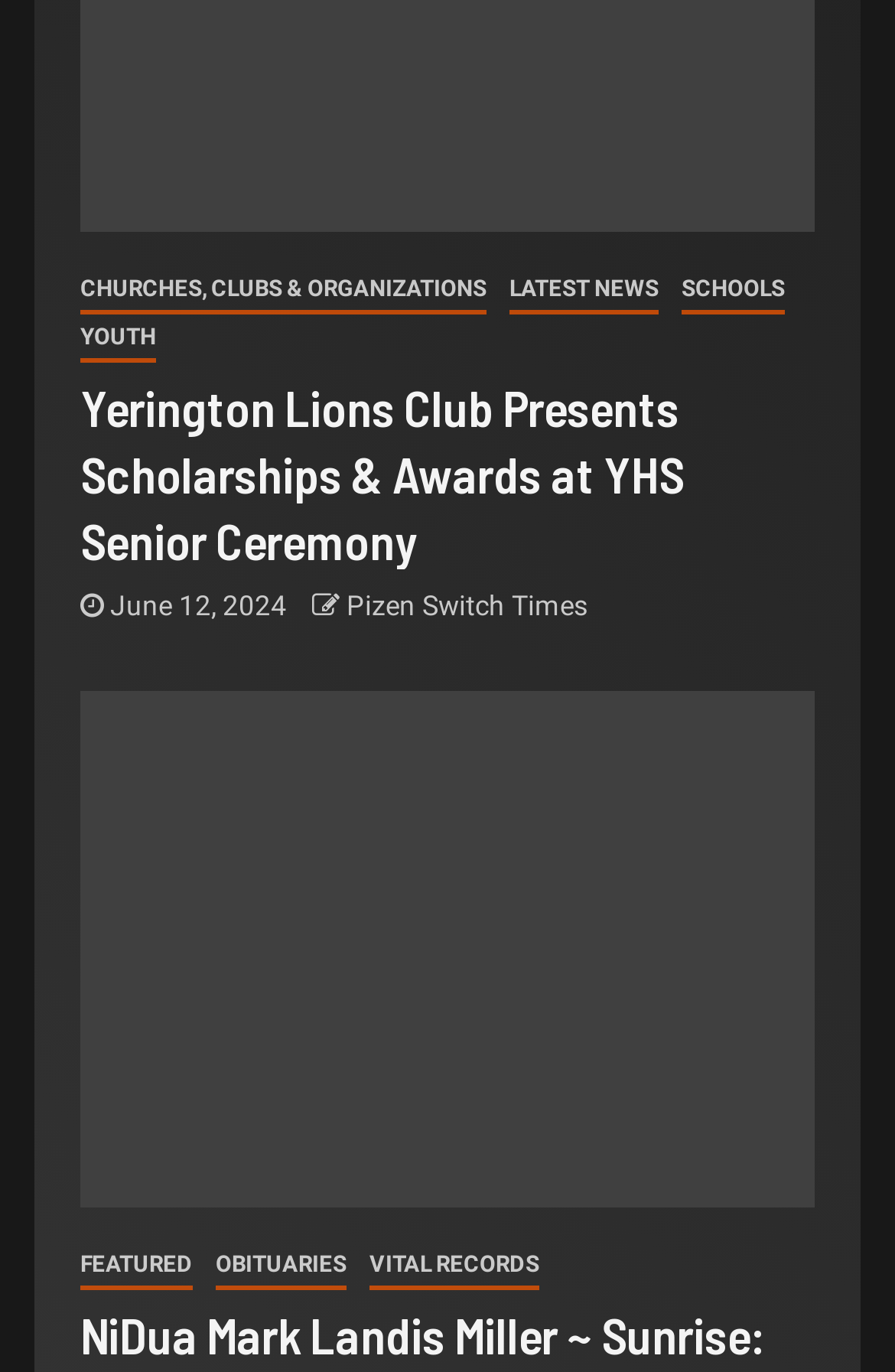What is the purpose of the webpage?
Please provide a single word or phrase in response based on the screenshot.

News and information